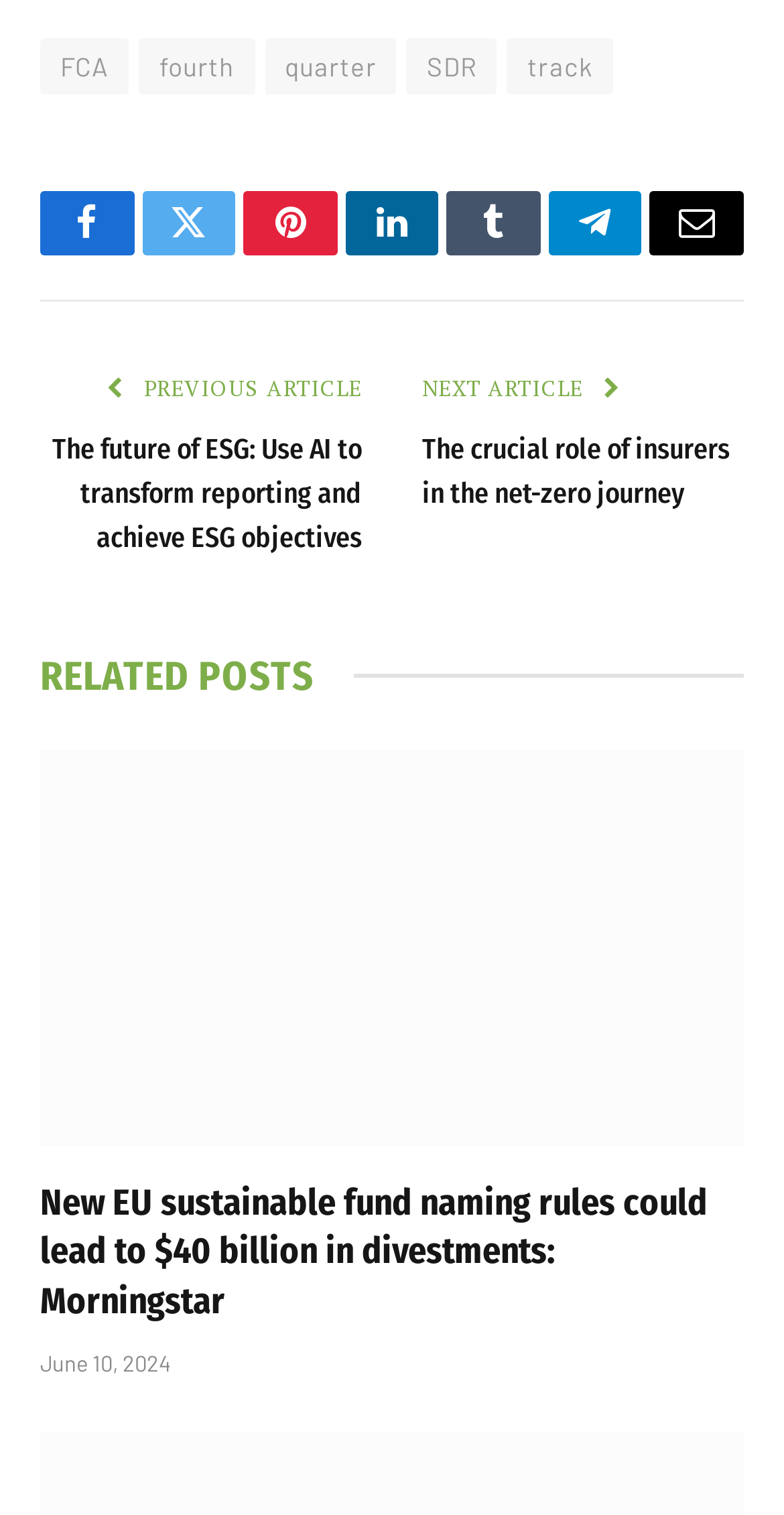Please identify the bounding box coordinates of the region to click in order to complete the task: "Go to the next article". The coordinates must be four float numbers between 0 and 1, specified as [left, top, right, bottom].

[0.538, 0.247, 0.752, 0.266]